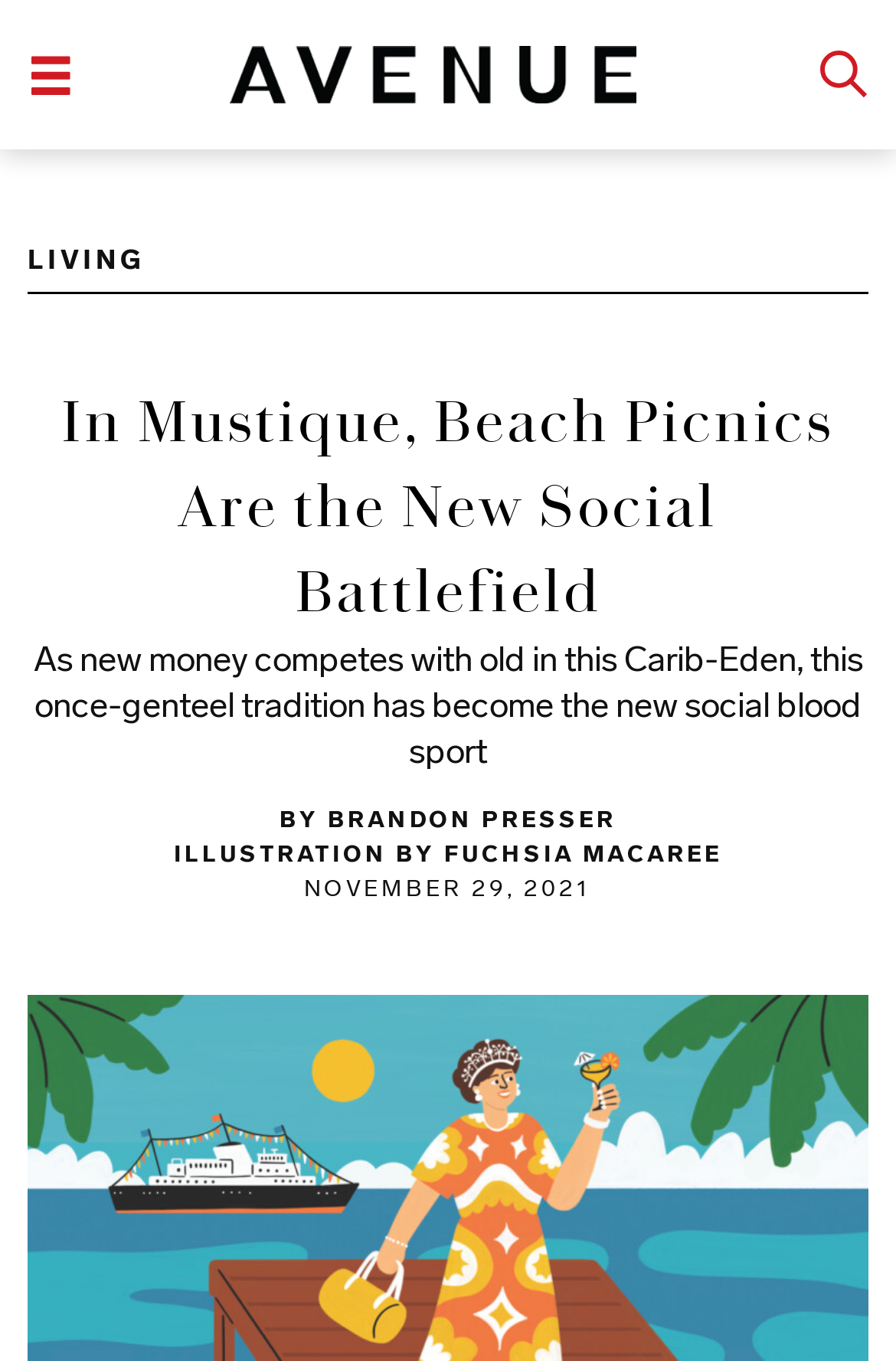Who is the illustrator of the article?
Please provide an in-depth and detailed response to the question.

I looked for an element that credits the illustrator and found the text 'ILLUSTRATION BY FUCHSIA MACAREE'. This indicates that FUCHSIA MACAREE is the illustrator of the article, so I extracted the name as the answer.